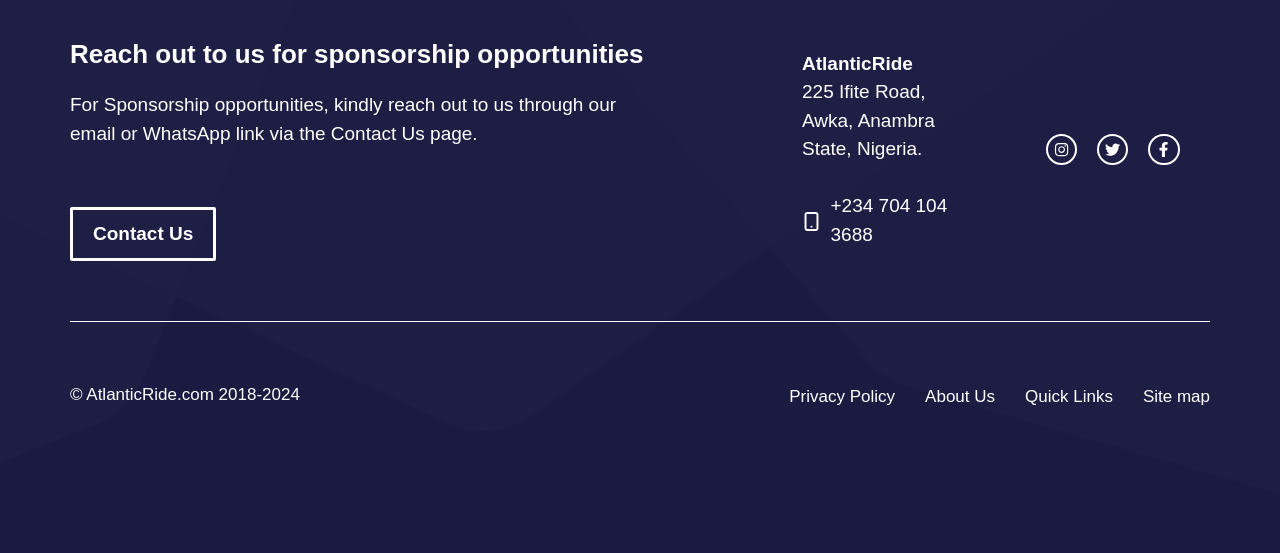Please specify the bounding box coordinates of the clickable region necessary for completing the following instruction: "Read the privacy policy". The coordinates must consist of four float numbers between 0 and 1, i.e., [left, top, right, bottom].

[0.617, 0.695, 0.699, 0.741]